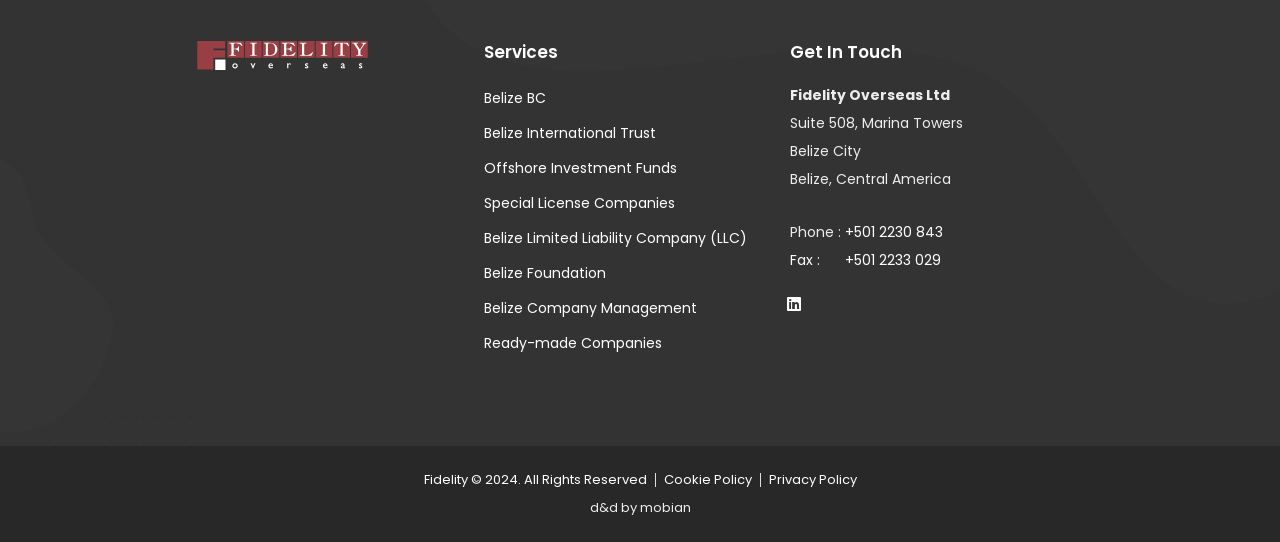What is the company name mentioned on the webpage?
Your answer should be a single word or phrase derived from the screenshot.

Fidelity Overseas Ltd